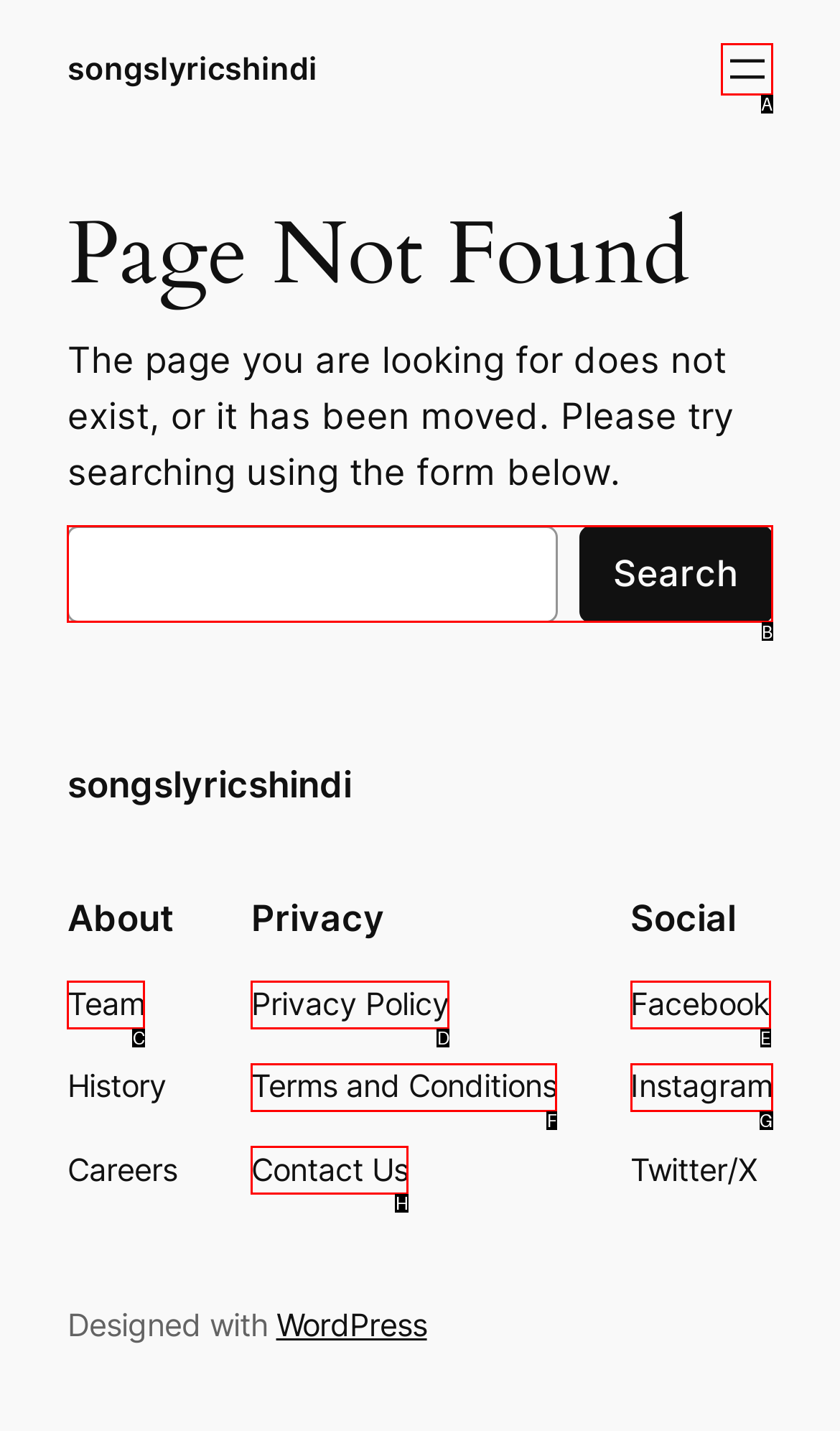Indicate which red-bounded element should be clicked to perform the task: Search for a song Answer with the letter of the correct option.

B